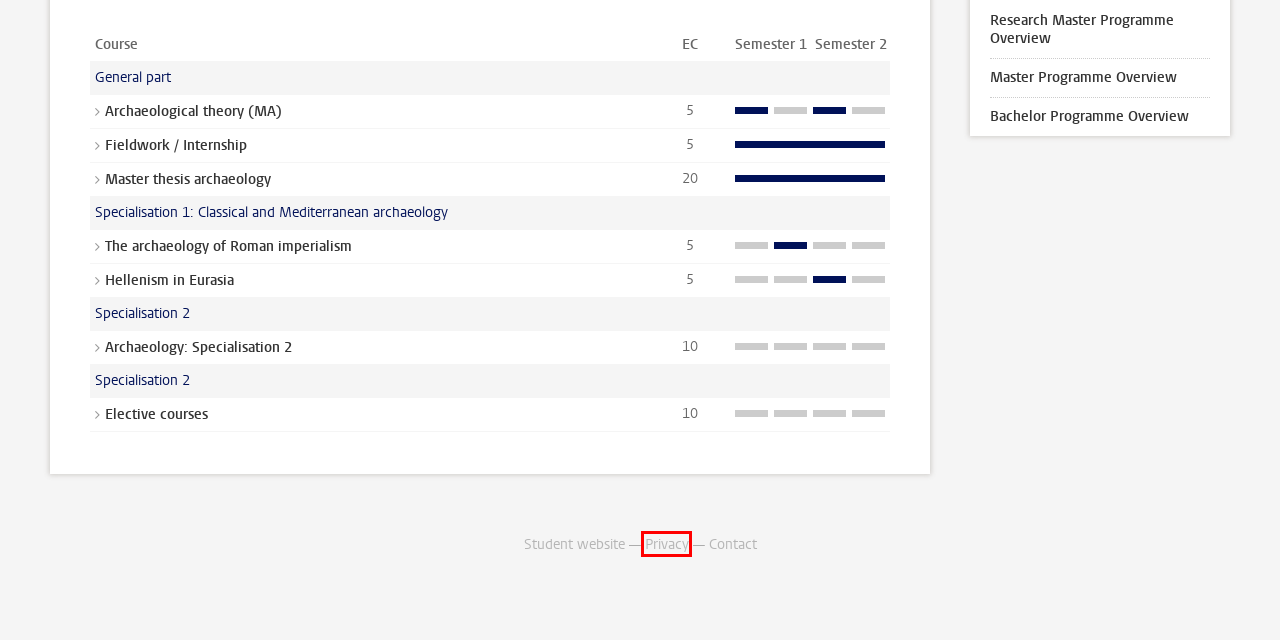You are provided a screenshot of a webpage featuring a red bounding box around a UI element. Choose the webpage description that most accurately represents the new webpage after clicking the element within the red bounding box. Here are the candidates:
A. Fieldwork / Internship, 2016-2017 - Prospectus - Universiteit Leiden
B. The archaeology of Roman imperialism, 2016-2017 - Prospectus - Universiteit Leiden
C. Archaeology: Specialisation 2, 2016-2017 - Prospectus - Universiteit Leiden
D. Privacy Notice - Leiden University
E. Elective courses, 2016-2017 - Prospectus - Universiteit Leiden
F. Master thesis archaeology, 2016-2017 - Prospectus - Universiteit Leiden
G. Hellenism in Eurasia, 2016-2017 - Prospectus - Universiteit Leiden
H. Student website - Leiden University

D